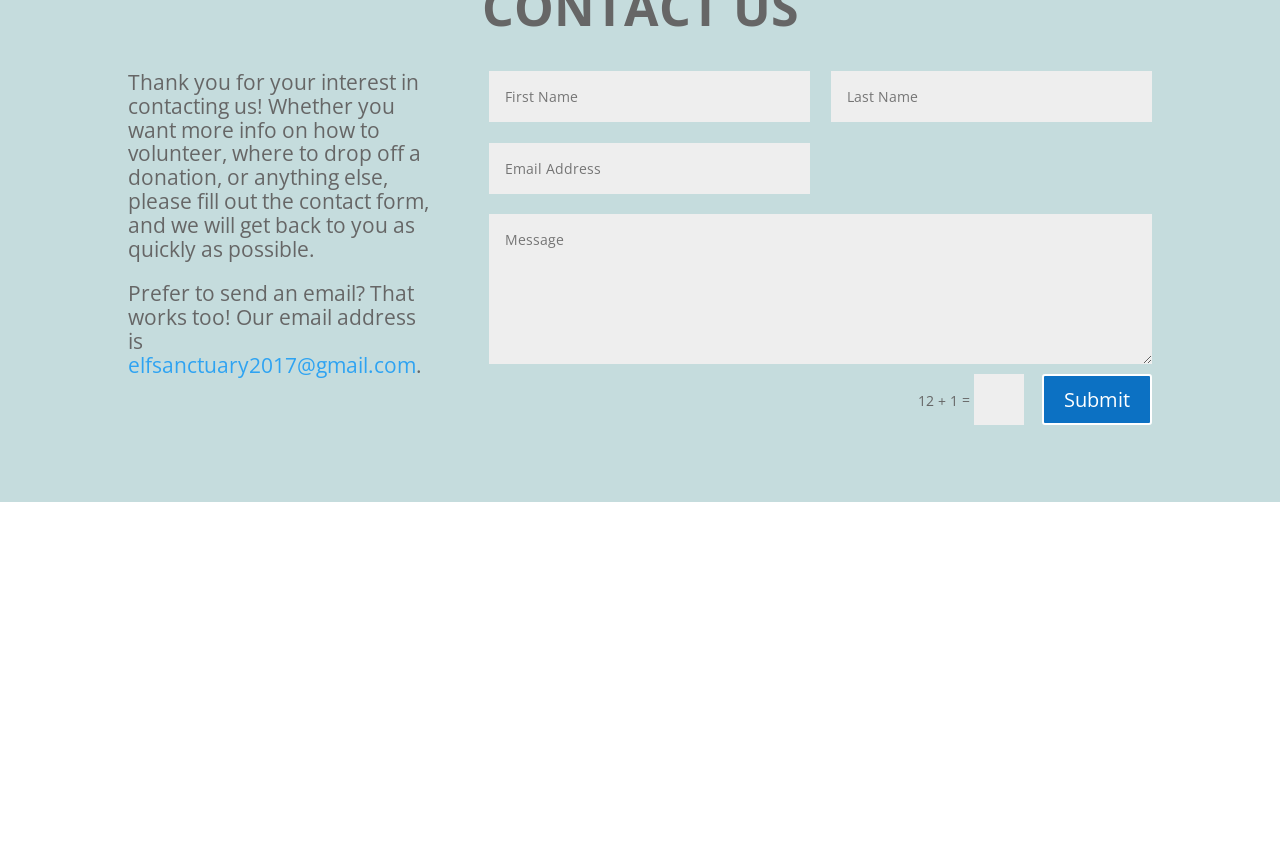Please locate the bounding box coordinates of the element that should be clicked to achieve the given instruction: "Help with the Amazon Wishlist".

[0.316, 0.921, 0.572, 0.988]